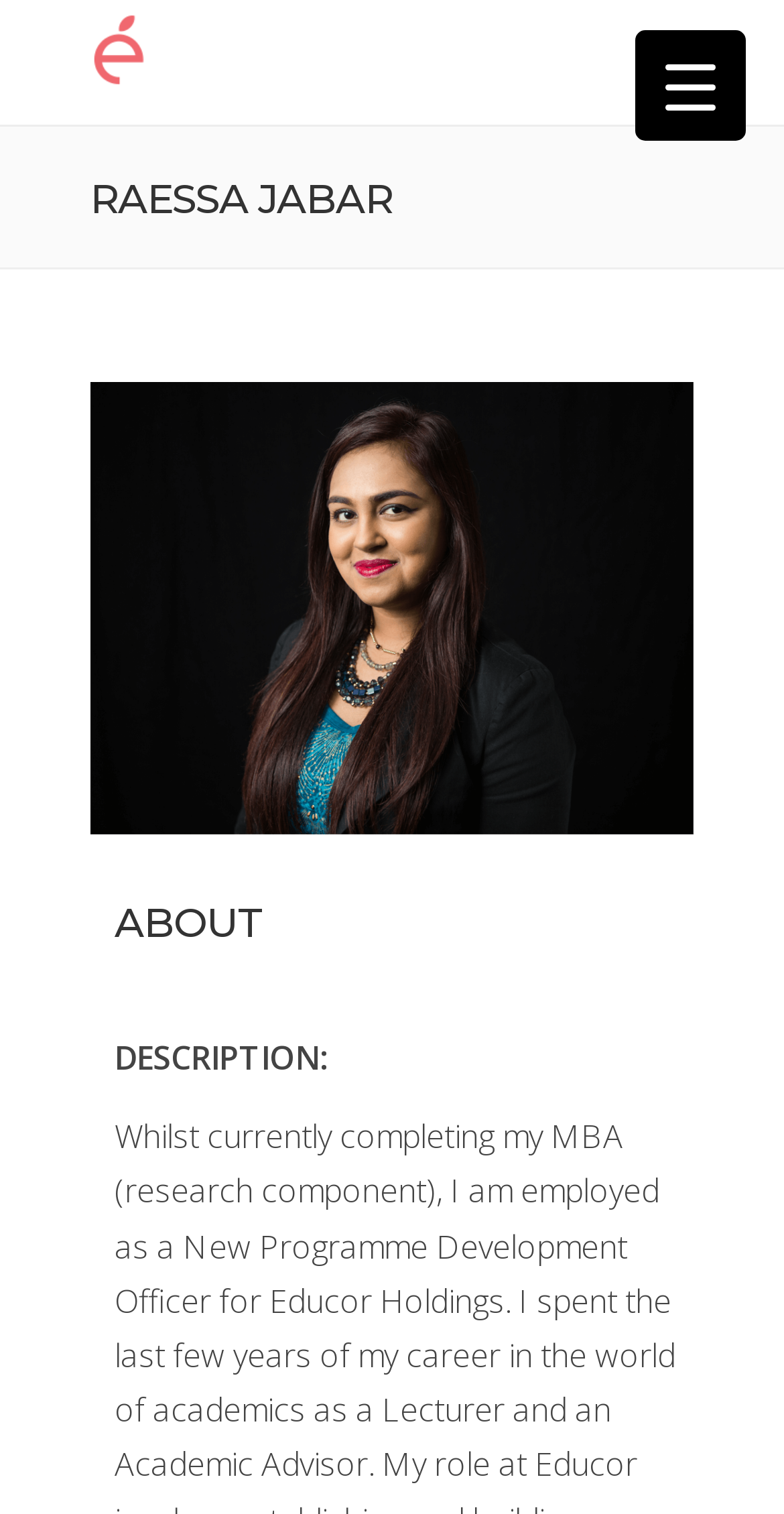Carefully examine the image and provide an in-depth answer to the question: What is the name of the person on this webpage?

The name 'Raessa Jabar' is mentioned in the heading element, which suggests that the webpage is about this person.